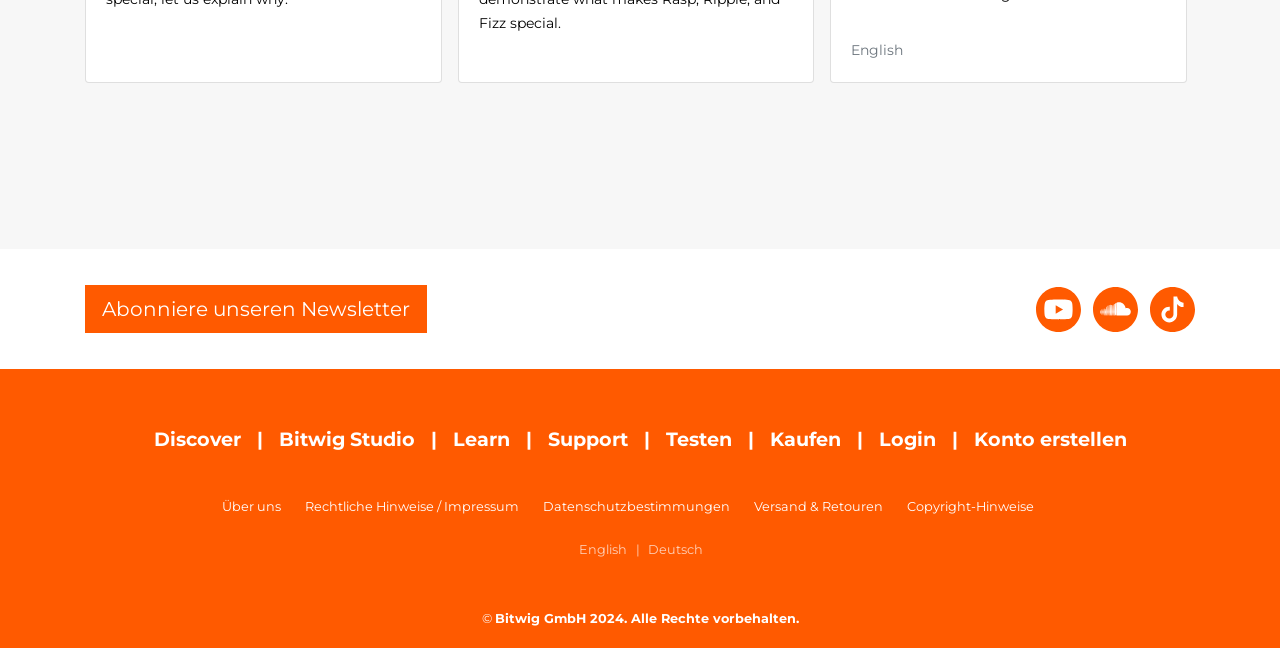Determine the bounding box coordinates of the area to click in order to meet this instruction: "Click on the 'MANAGE' link".

None